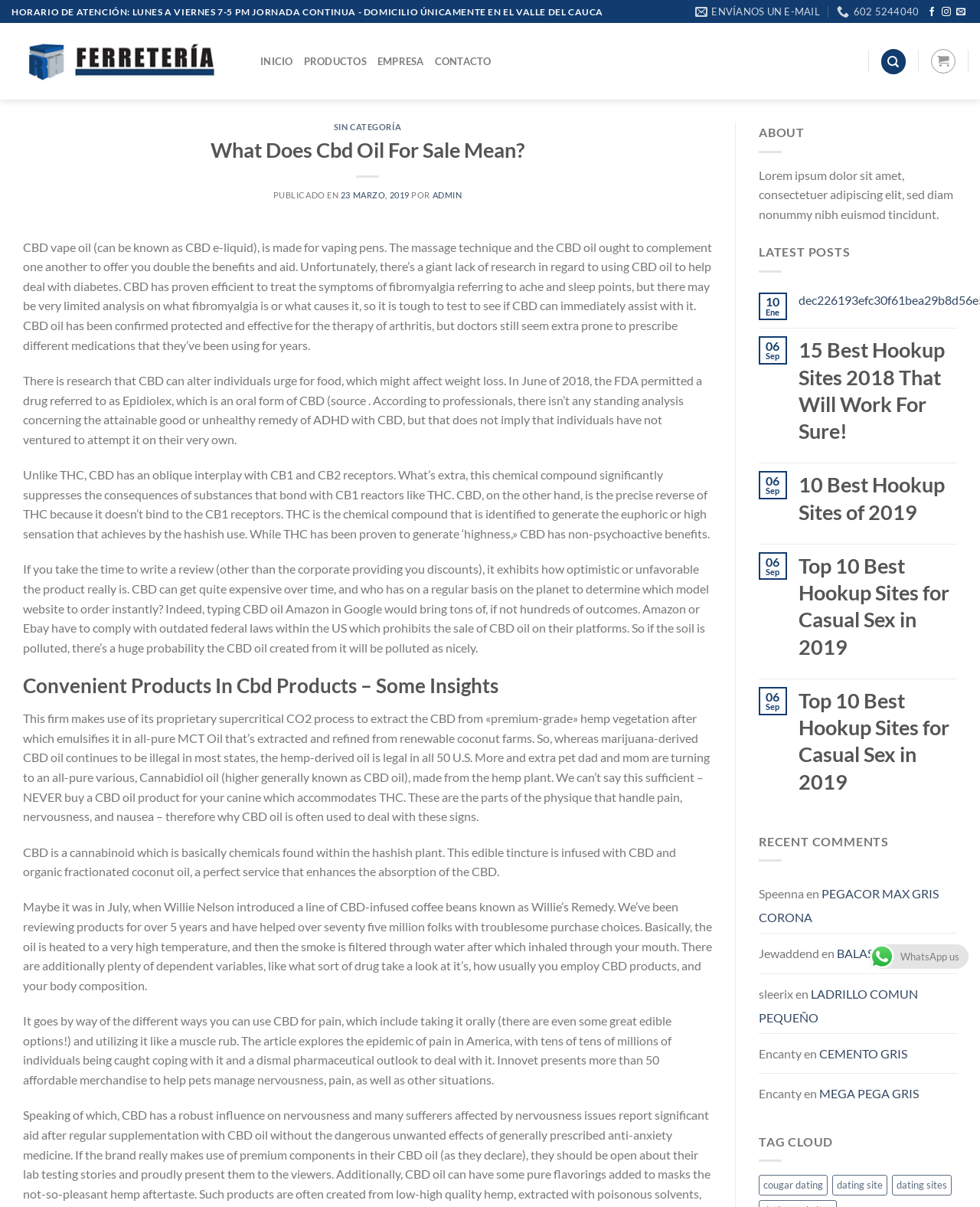Produce an elaborate caption capturing the essence of the webpage.

This webpage is about RH Ferretería, a hardware store. At the top, there is a header section with the store's name, "RH Ferretería", accompanied by an image of the store's logo. Below the header, there is a section with the store's business hours and contact information, including a phone number and an email address.

The main content of the webpage is divided into two columns. The left column contains a list of links to various sections of the website, including "INICIO", "PRODUCTOS", "EMPRESA", and "CONTACTO". There is also a search bar at the top of this column.

The right column contains a long article about CBD oil, its benefits, and its uses. The article is divided into several sections, each with a heading and a block of text. The sections discuss topics such as the effects of CBD oil on pain, anxiety, and sleep, as well as its potential benefits for pets.

Below the article, there are several links to related articles, including "15 Best Hookup Sites 2018 That Will Work For Sure!", "10 Best Hookup Sites of 2019", and "Top 10 Best Hookup Sites for Casual Sex in 2019". These links are accompanied by a list of recent comments, with names and dates.

At the bottom of the webpage, there is a section with a tag cloud, containing links to various tags such as "cougar dating", "dating site", and "dating sites". There is also a WhatsApp contact link and a small image.

Overall, the webpage has a simple and clean design, with a focus on providing information about CBD oil and related topics.